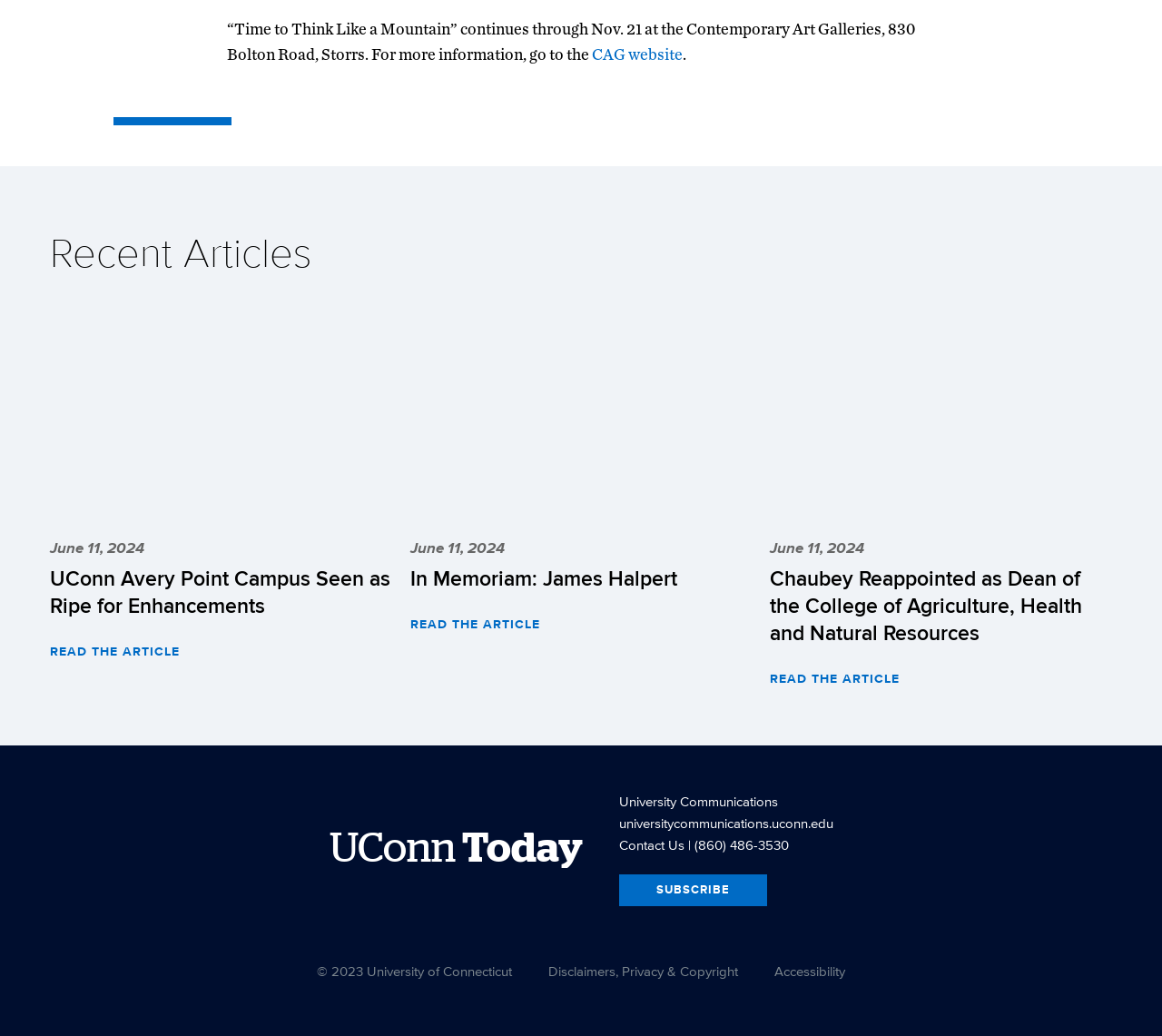Reply to the question with a single word or phrase:
What is the phone number for University Communications?

(860) 486-3530